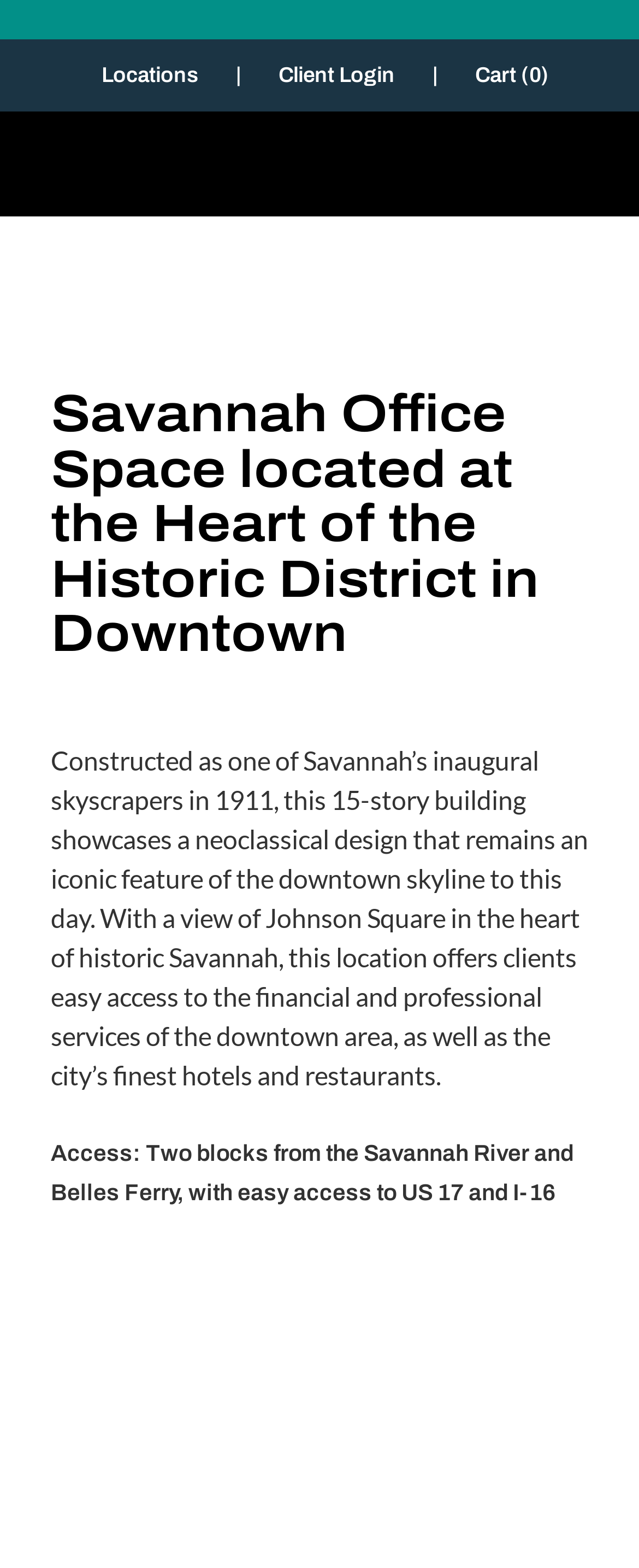Provide a brief response in the form of a single word or phrase:
What is the location of the office space?

Savannah